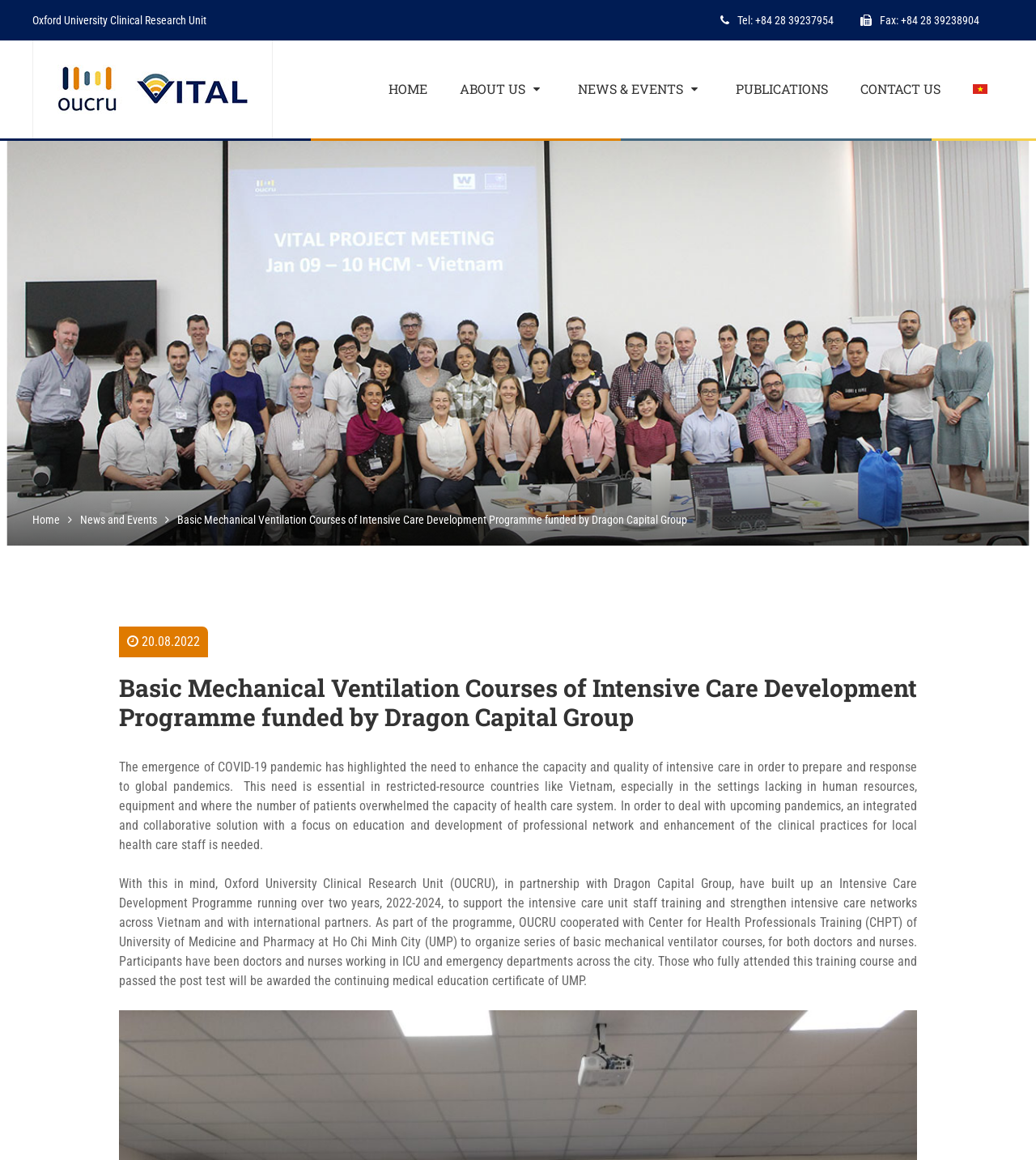What is the language of the alternative link?
Respond to the question with a well-detailed and thorough answer.

I found the answer by looking at the top-right corner of the webpage, where it says 'Vietnamese' next to a flag icon. This is an alternative link to the same webpage in Vietnamese.